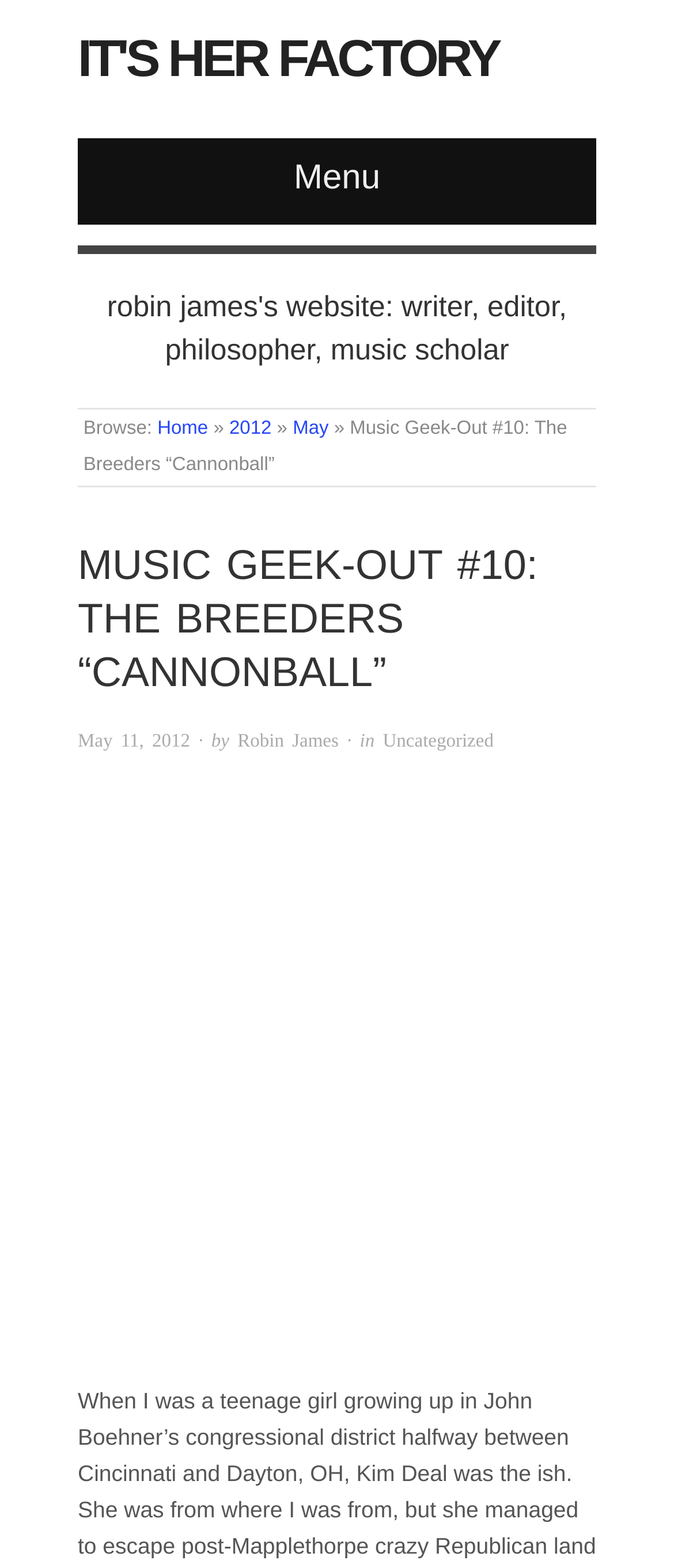What is the category of the post?
Based on the image content, provide your answer in one word or a short phrase.

Uncategorized